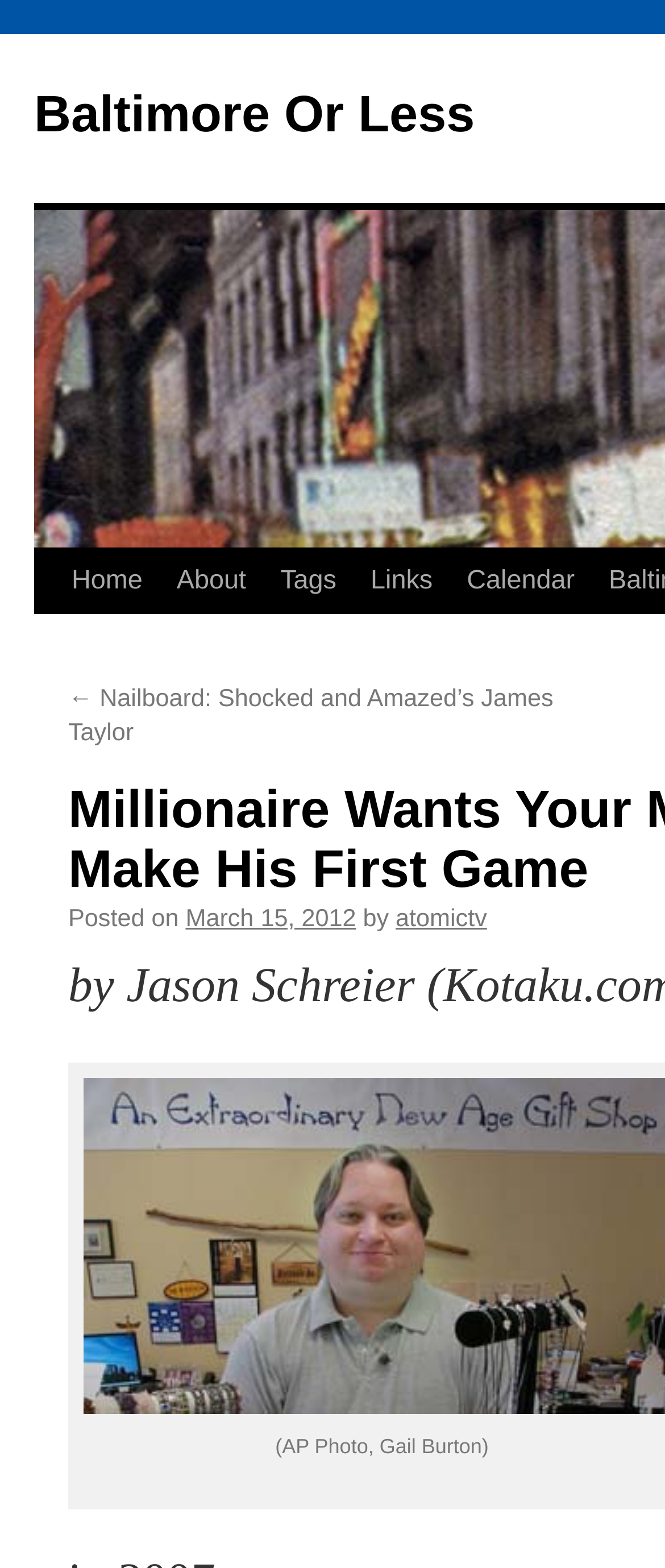Locate the bounding box coordinates of the UI element described by: "Links". Provide the coordinates as four float numbers between 0 and 1, formatted as [left, top, right, bottom].

[0.482, 0.35, 0.612, 0.392]